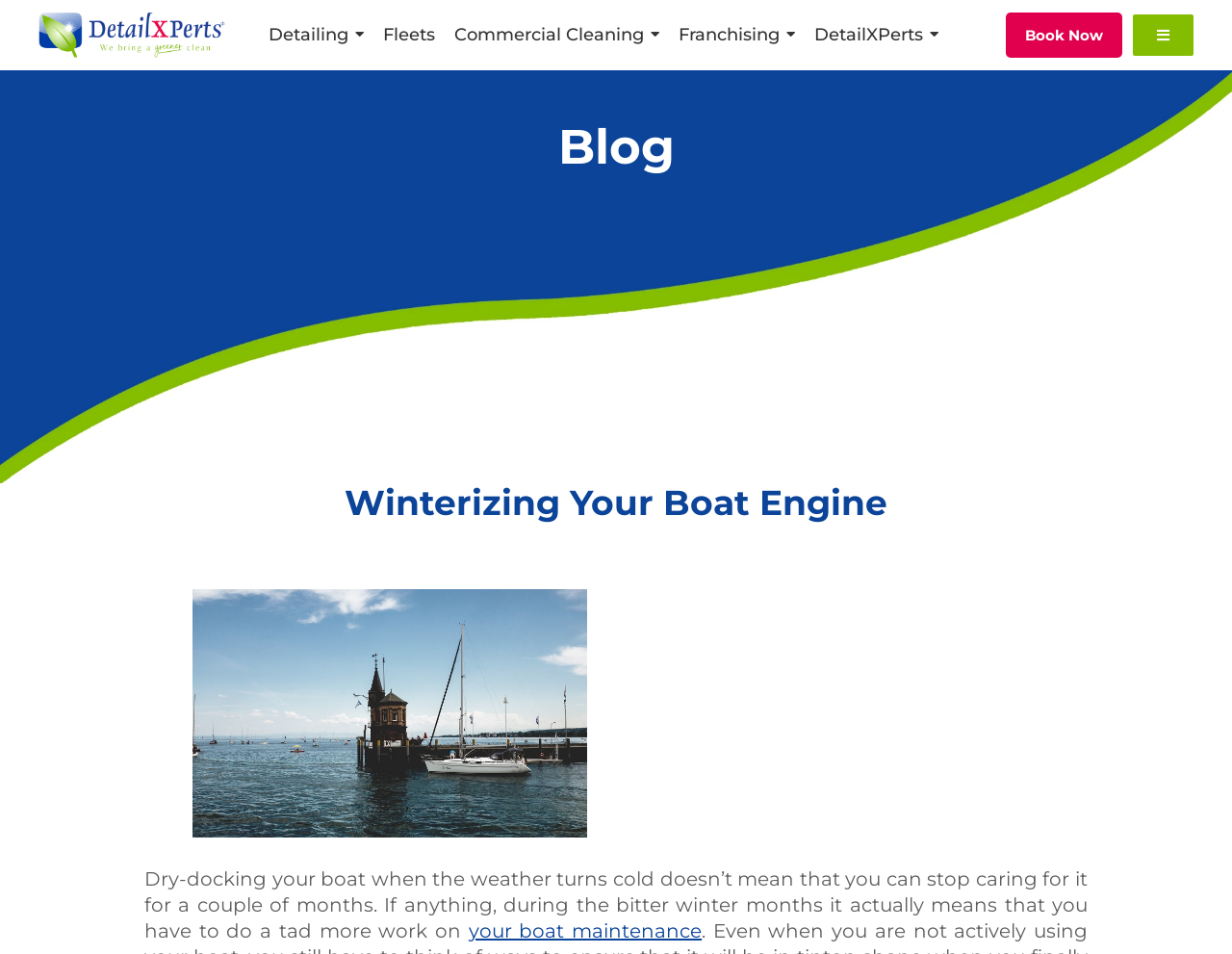Is the article related to boat maintenance?
Provide a thorough and detailed answer to the question.

I found a link element with the text 'your boat maintenance' in the article, which suggests that the article is related to boat maintenance.